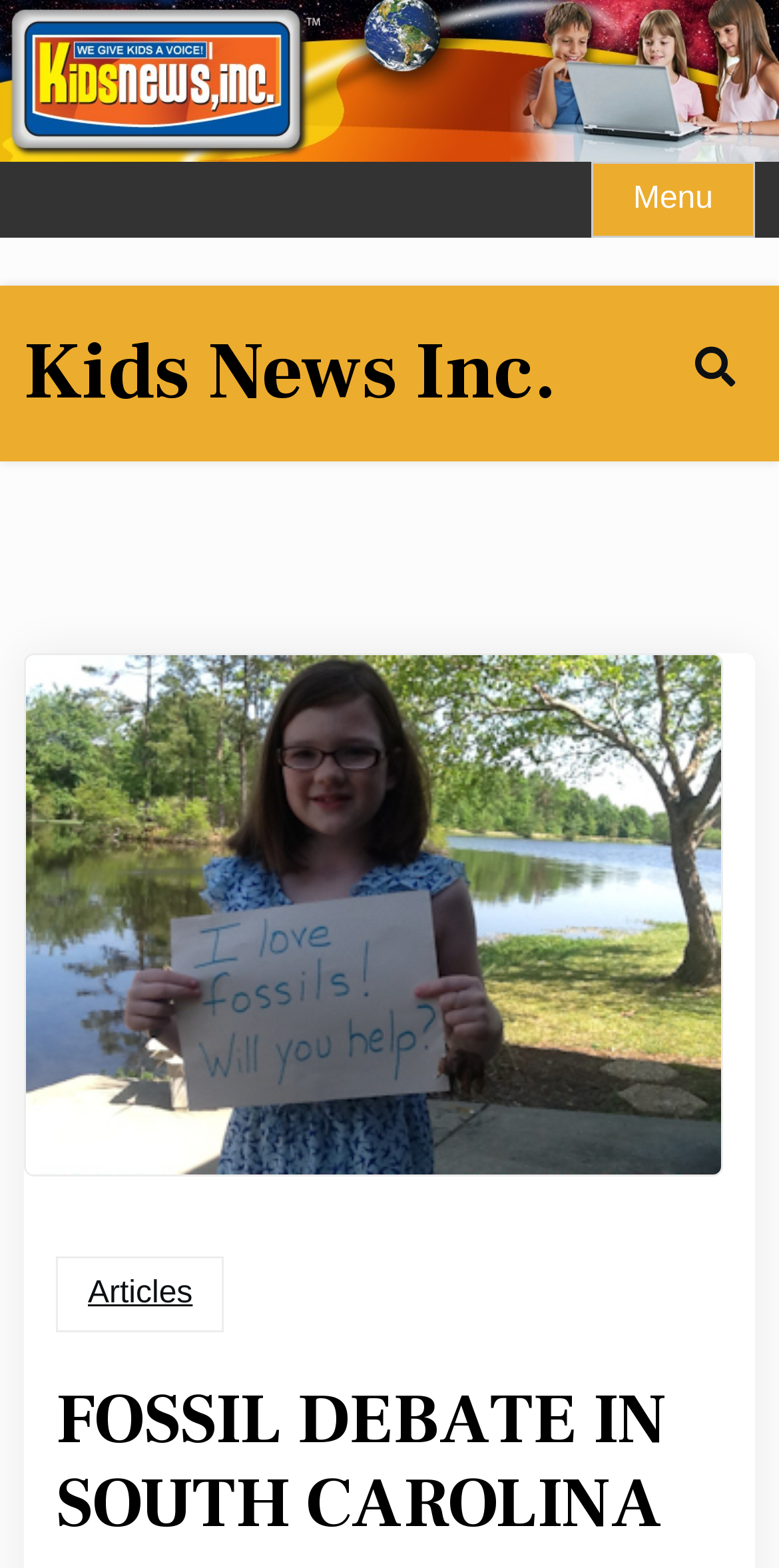What is the logo of Kids News Inc.?
Answer the question with just one word or phrase using the image.

Image